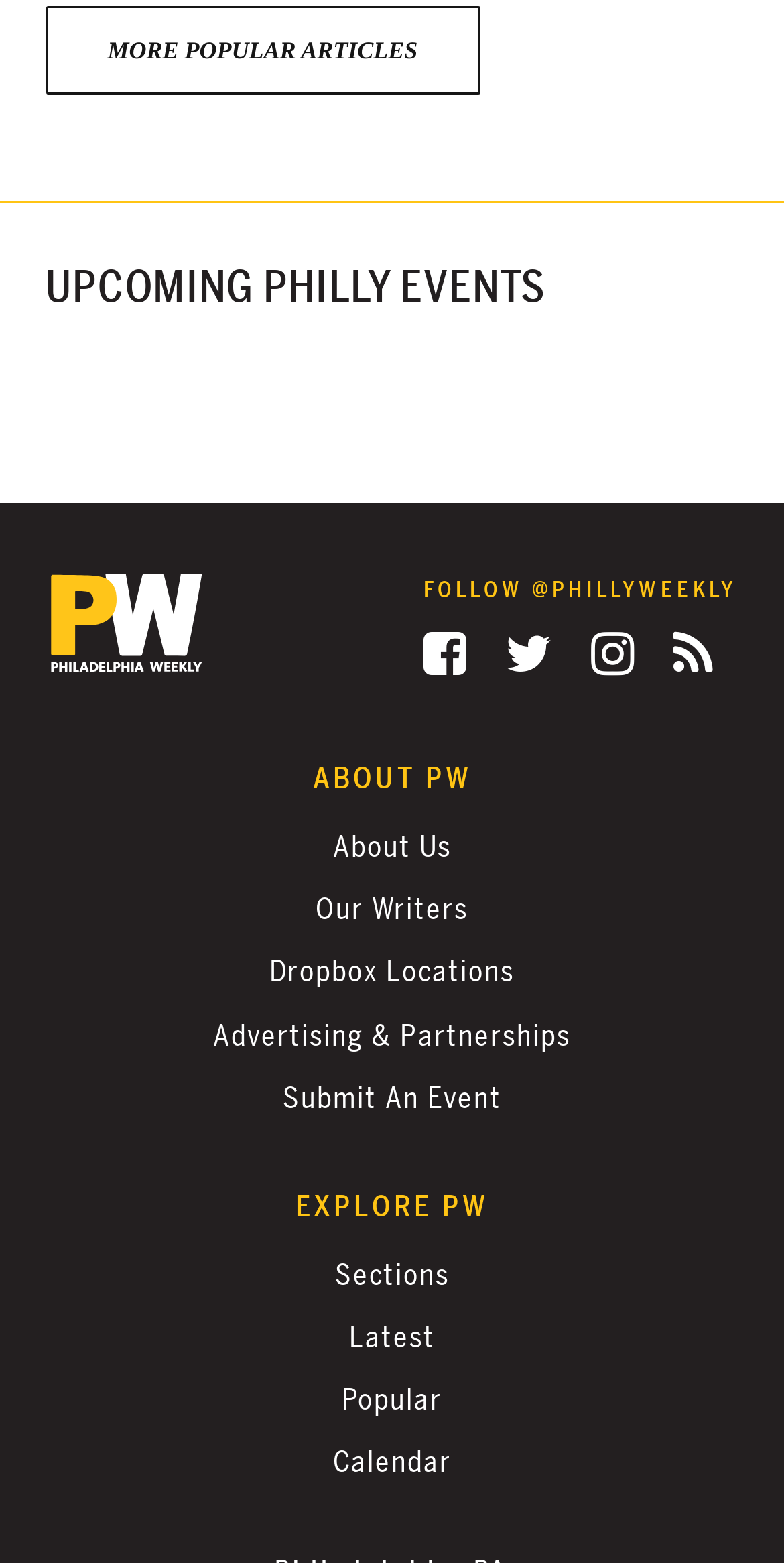Specify the bounding box coordinates of the area to click in order to execute this command: 'View upcoming Philly events'. The coordinates should consist of four float numbers ranging from 0 to 1, and should be formatted as [left, top, right, bottom].

[0.058, 0.168, 0.942, 0.201]